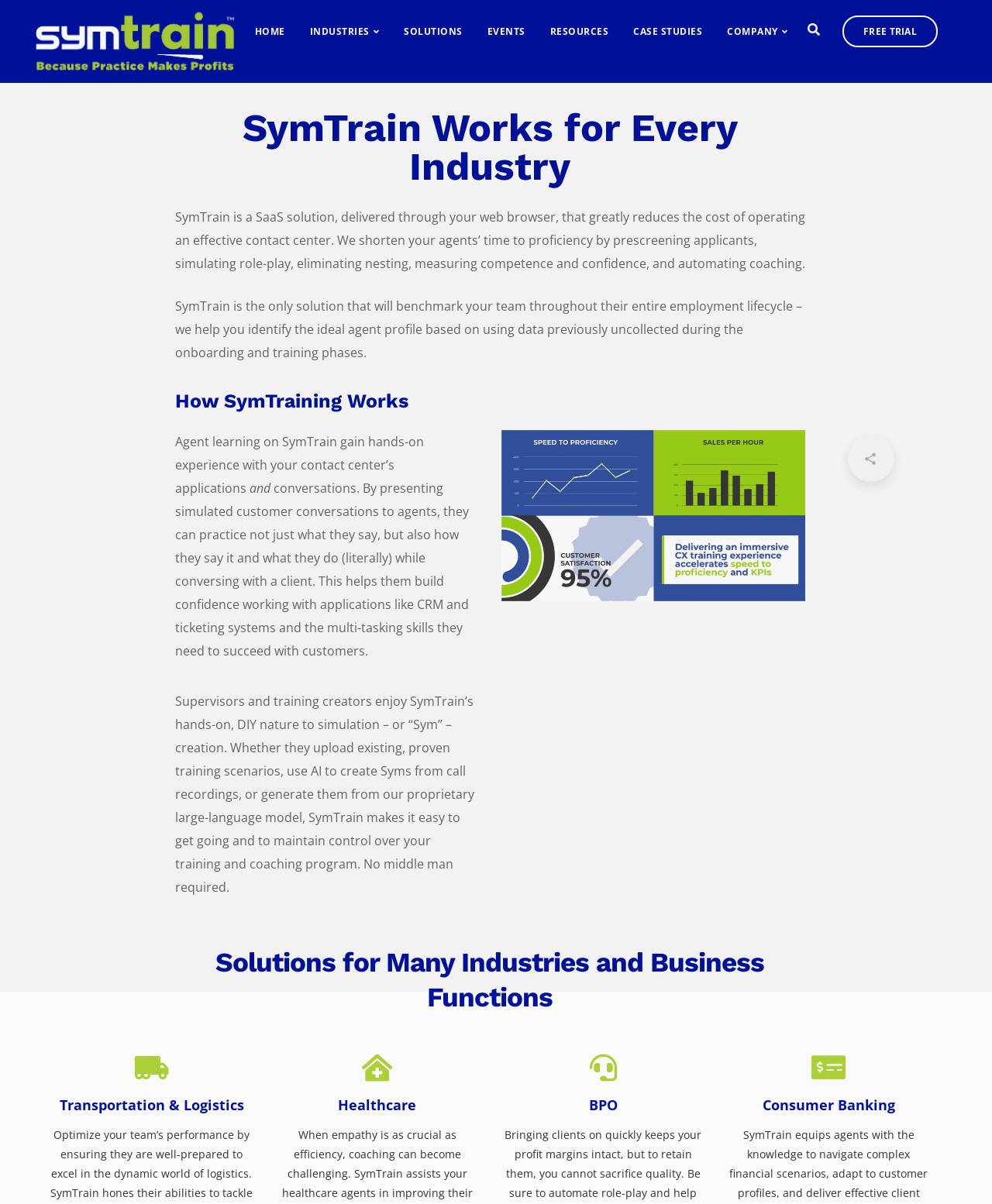What is the purpose of SymTrain?
Look at the image and construct a detailed response to the question.

The purpose of SymTrain is to reduce the cost of operating an effective contact center by shortening the time to proficiency of agents, simulating role-play, eliminating nesting, measuring competence and confidence, and automating coaching.